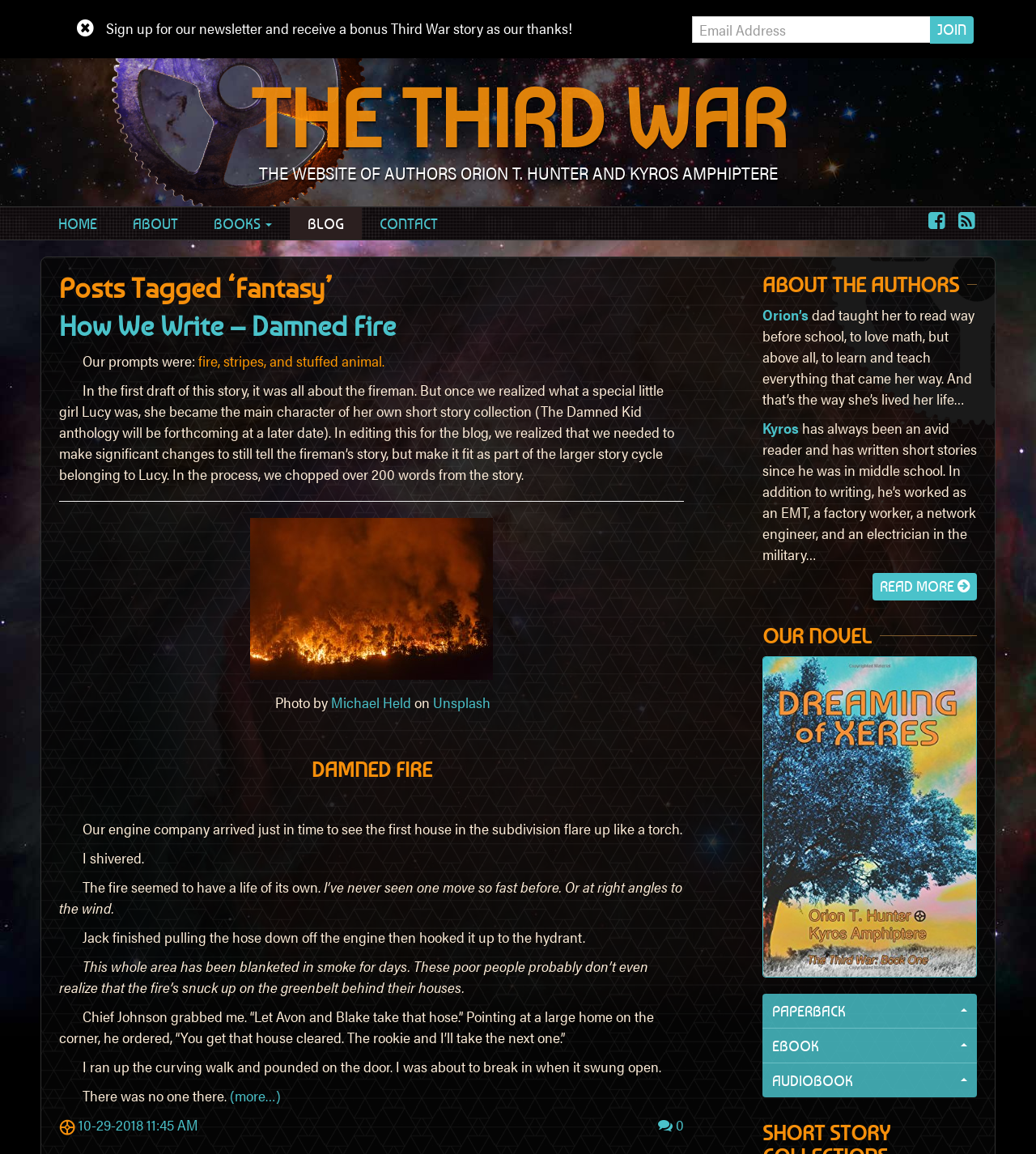Please find the top heading of the webpage and generate its text.

THE THIRD WAR